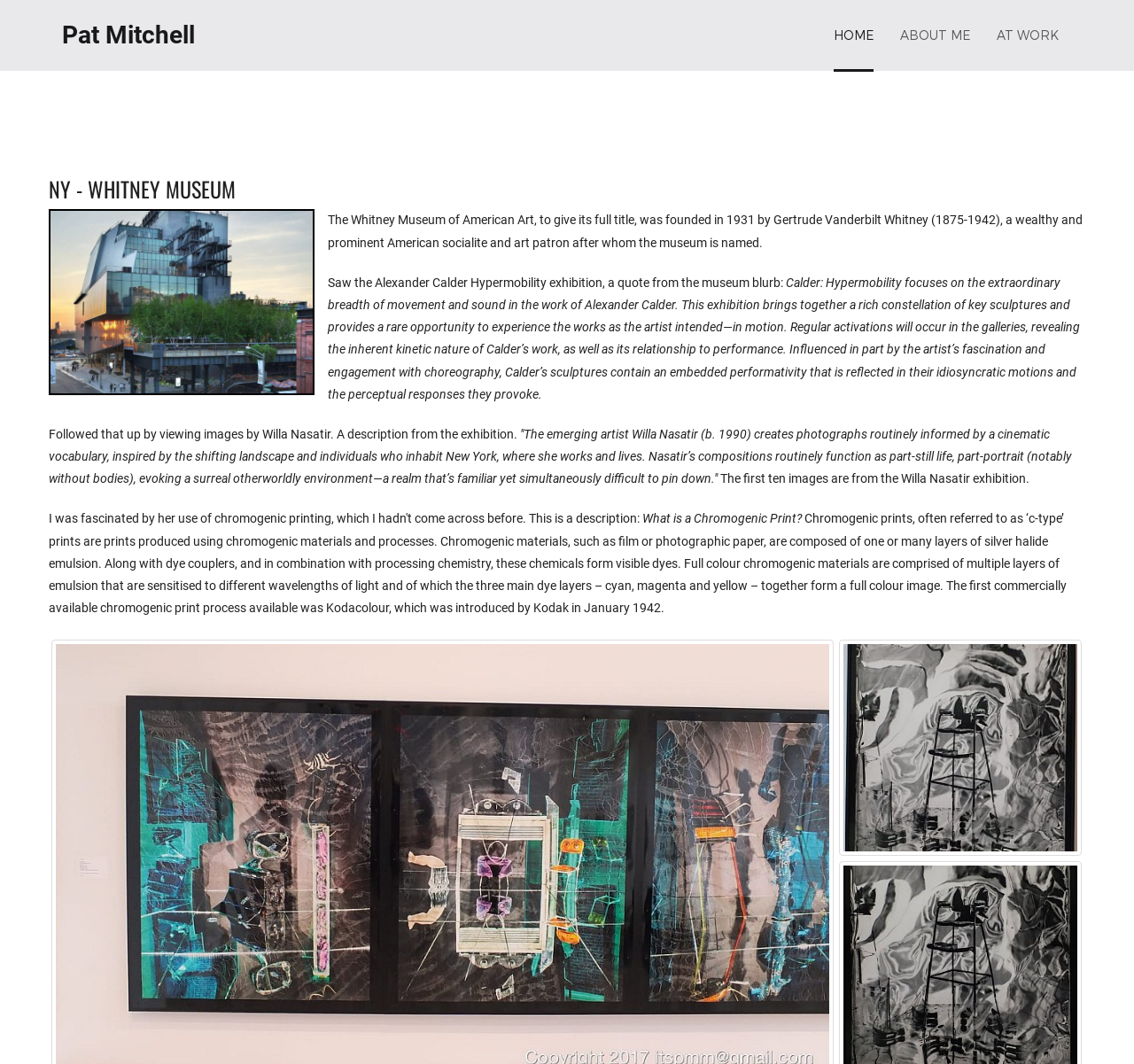Give the bounding box coordinates for this UI element: "Pat Mitchell". The coordinates should be four float numbers between 0 and 1, arranged as [left, top, right, bottom].

[0.055, 0.022, 0.172, 0.045]